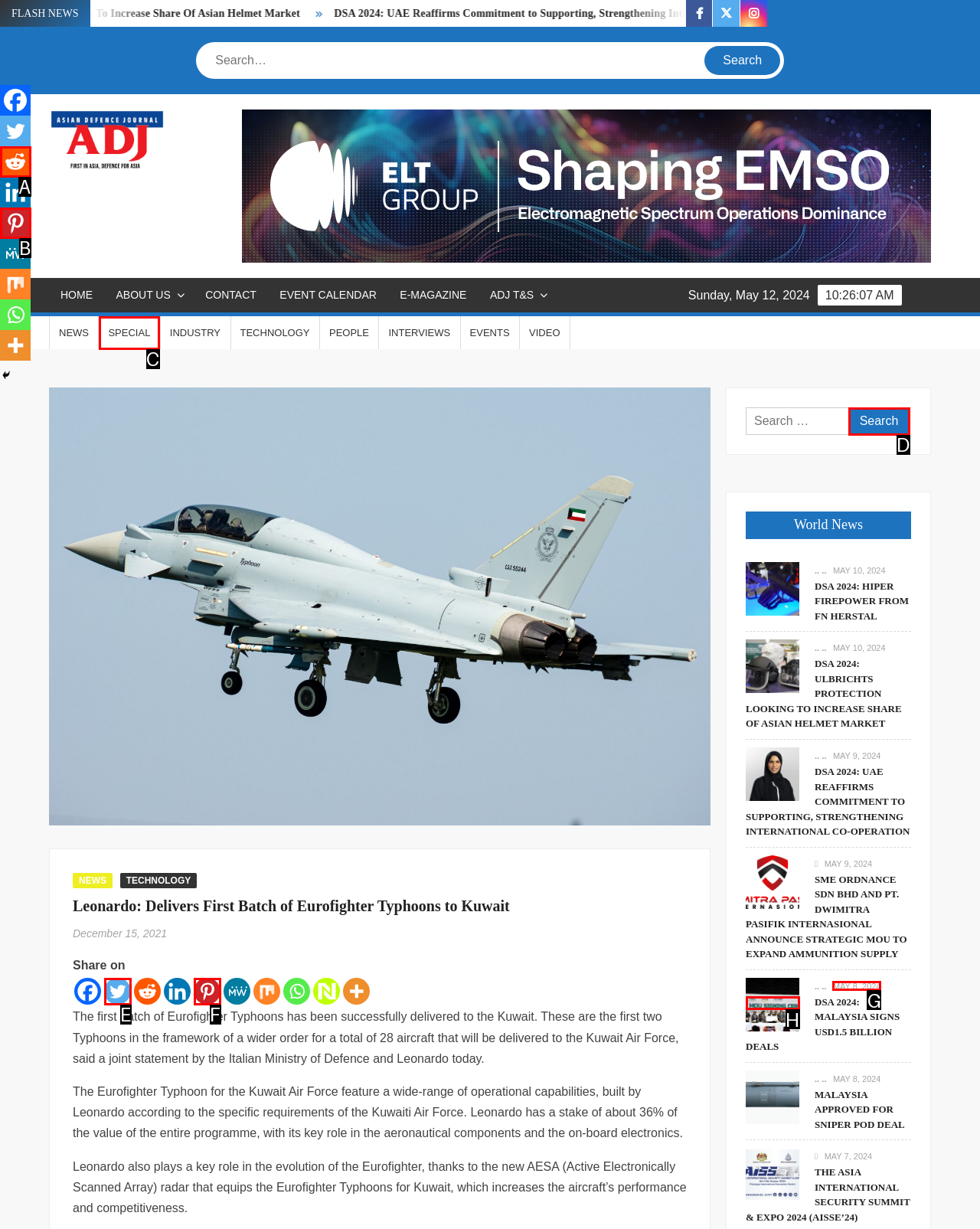Which UI element corresponds to this description: parent_node: Search for: value="Search"
Reply with the letter of the correct option.

D